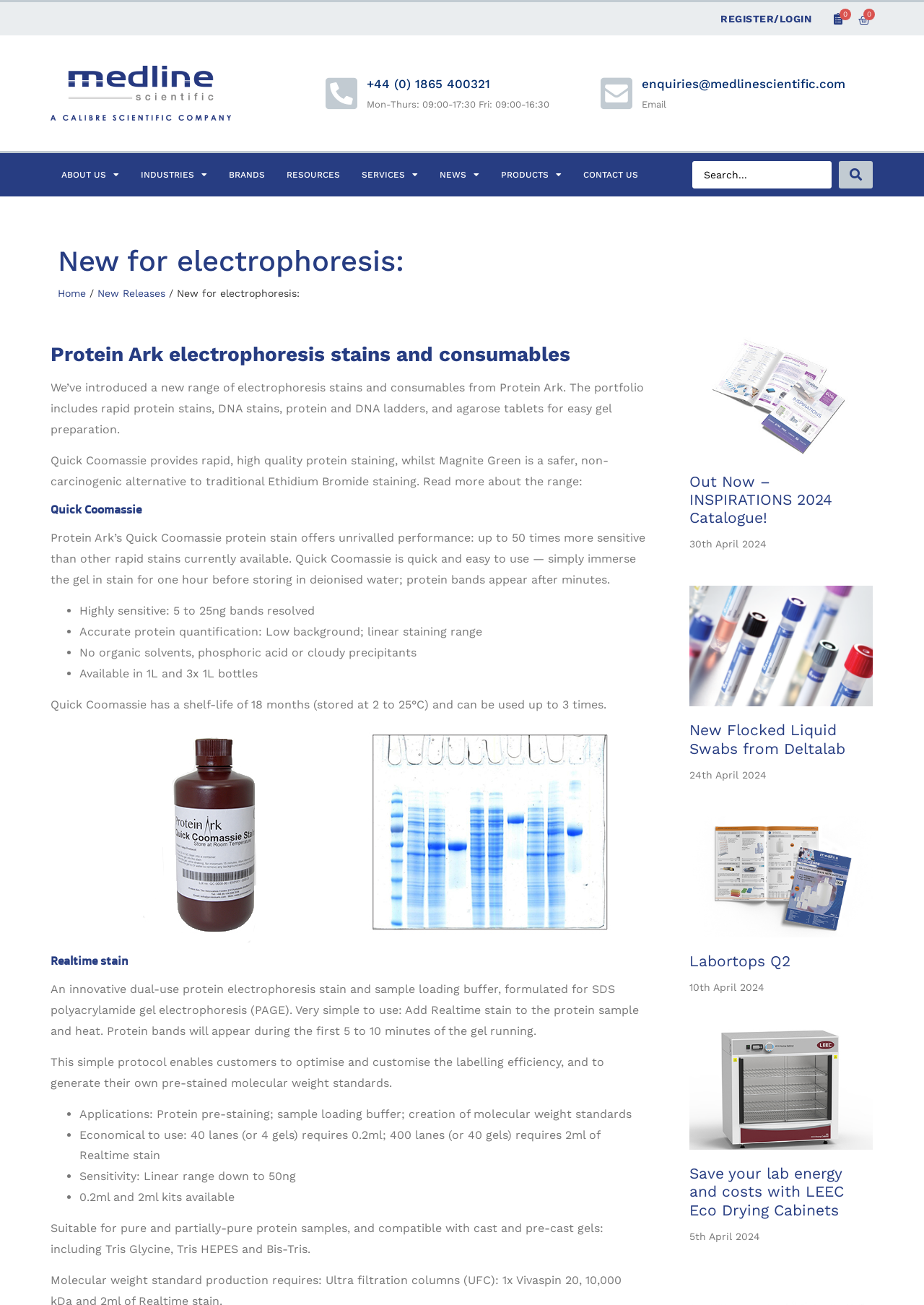Please determine the bounding box coordinates of the element's region to click for the following instruction: "Contact us".

[0.62, 0.117, 0.702, 0.151]